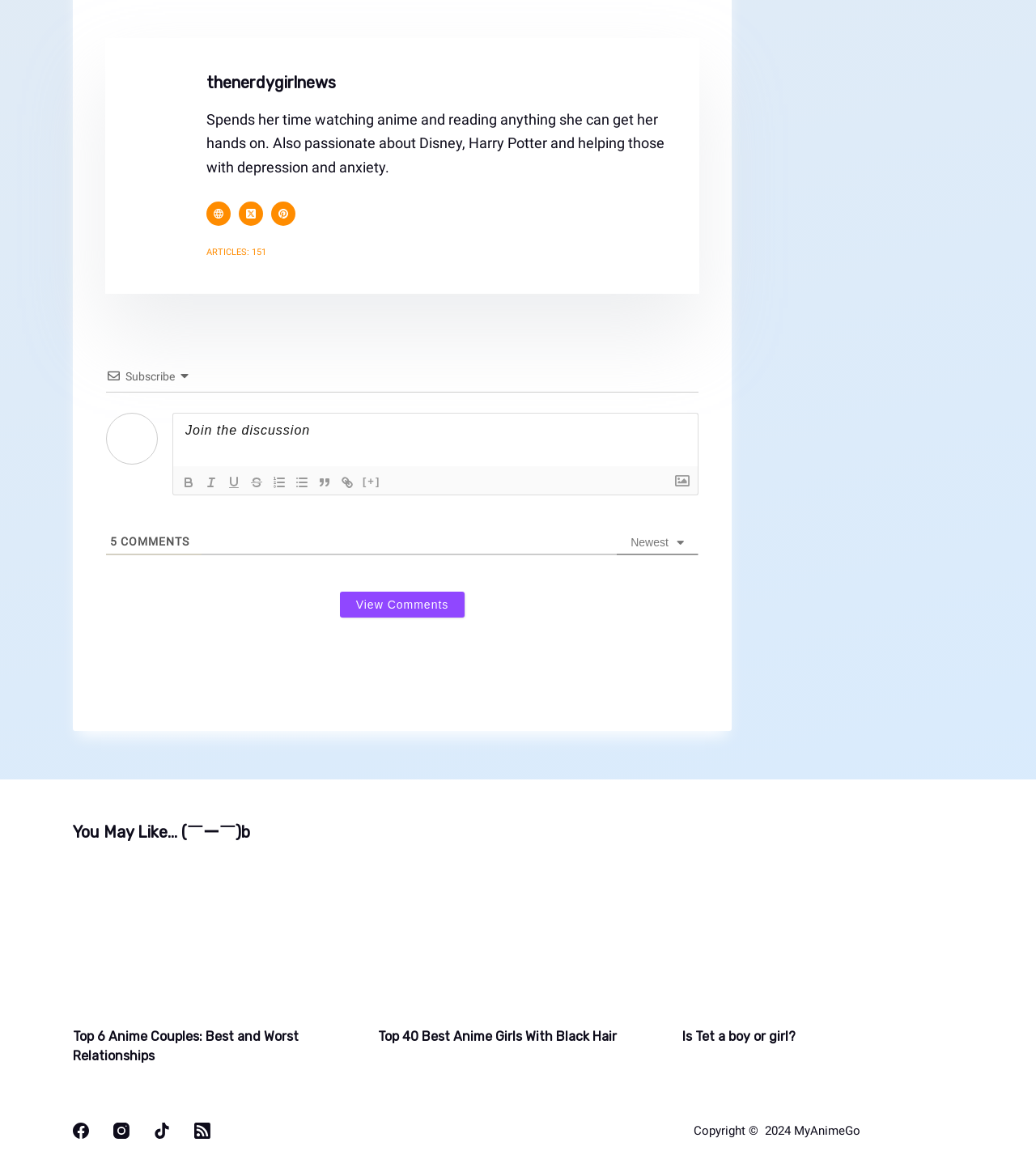What is the copyright year?
Please answer the question as detailed as possible.

The StaticText element with the text 'Copyright © 2024 MyAnimeGo' indicates that the copyright year is 2024.